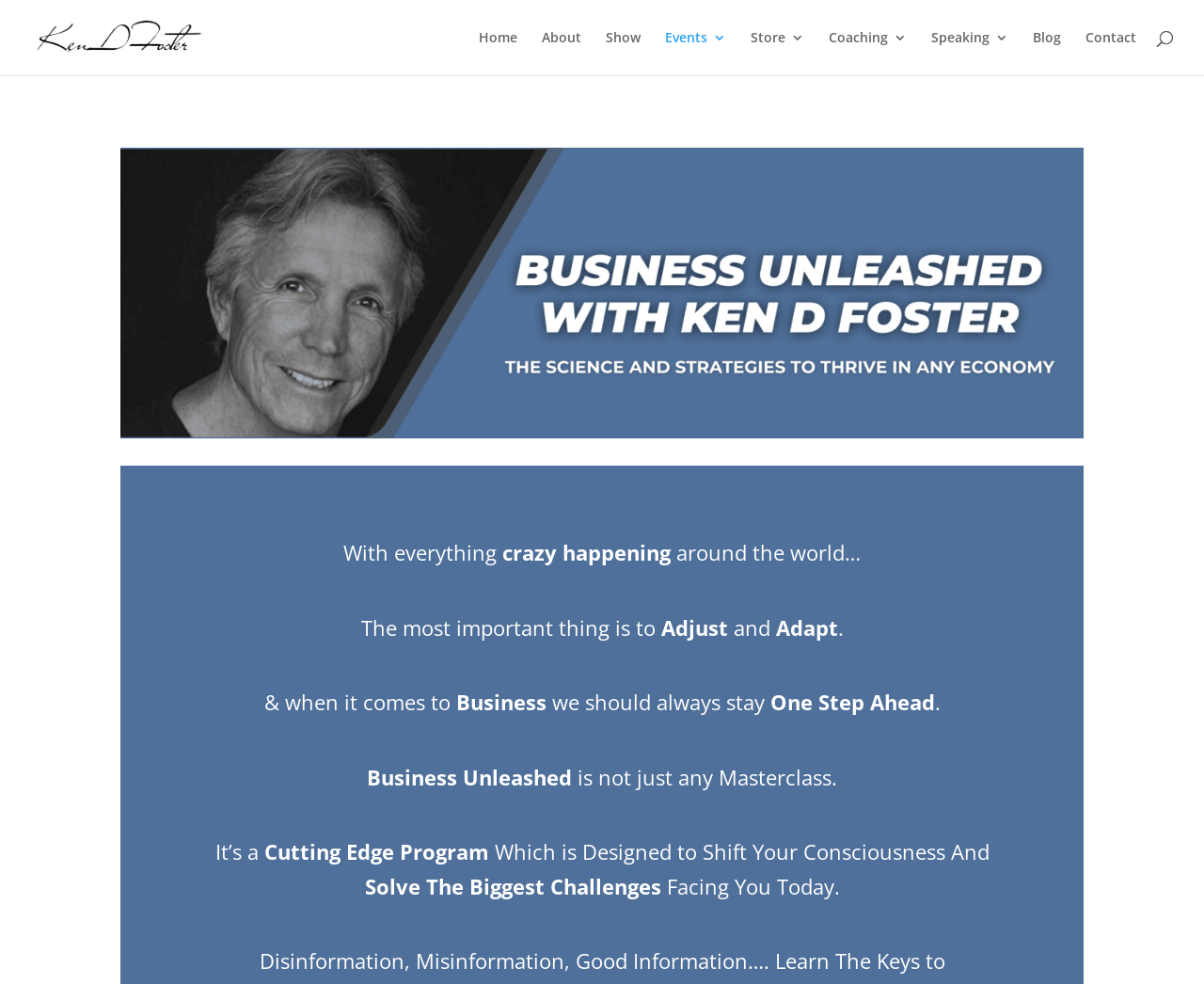Pinpoint the bounding box coordinates of the clickable element to carry out the following instruction: "Click on the 'Home' link."

[0.398, 0.032, 0.43, 0.076]